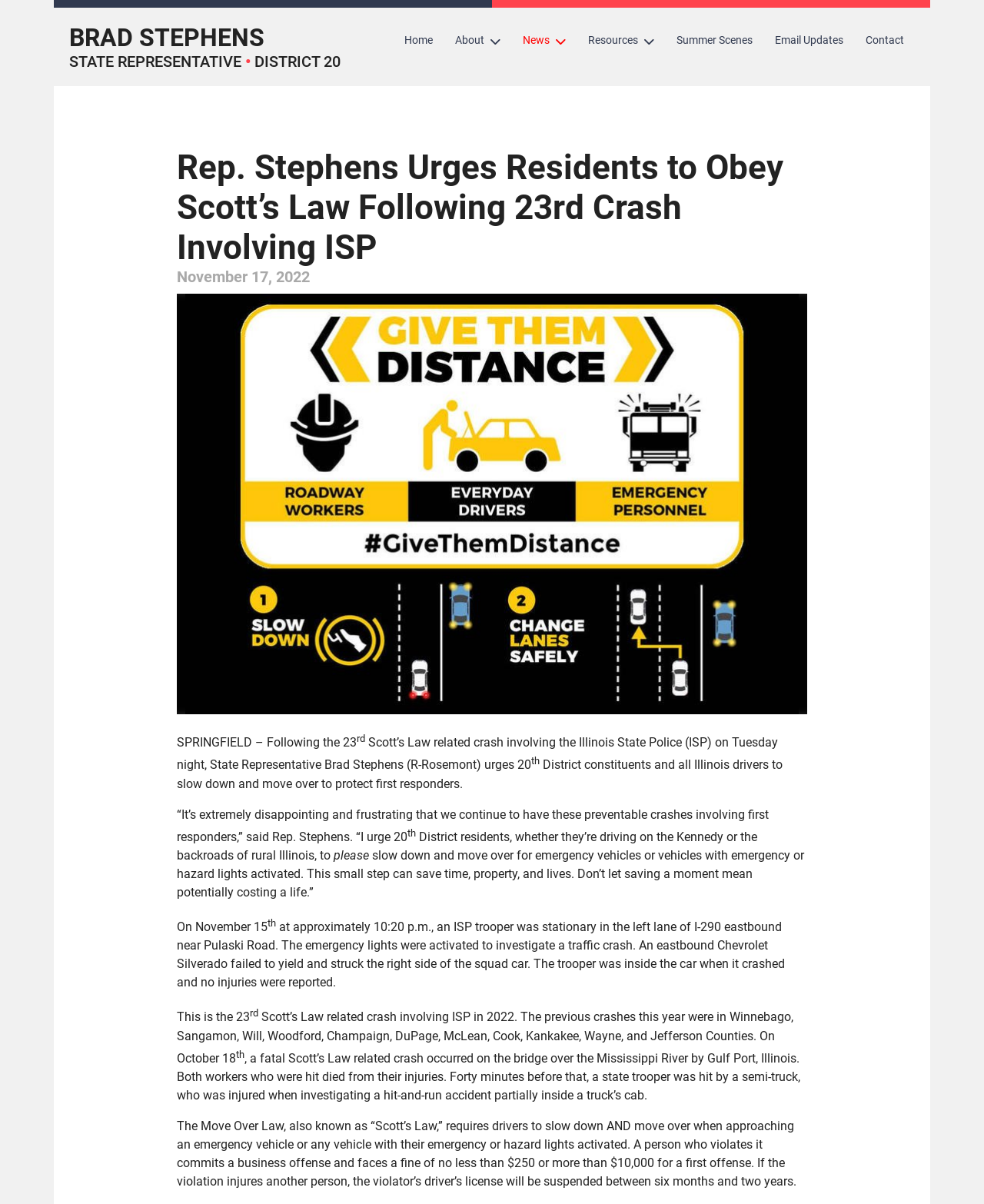Identify the bounding box of the HTML element described here: "Summer Scenes". Provide the coordinates as four float numbers between 0 and 1: [left, top, right, bottom].

[0.676, 0.019, 0.776, 0.048]